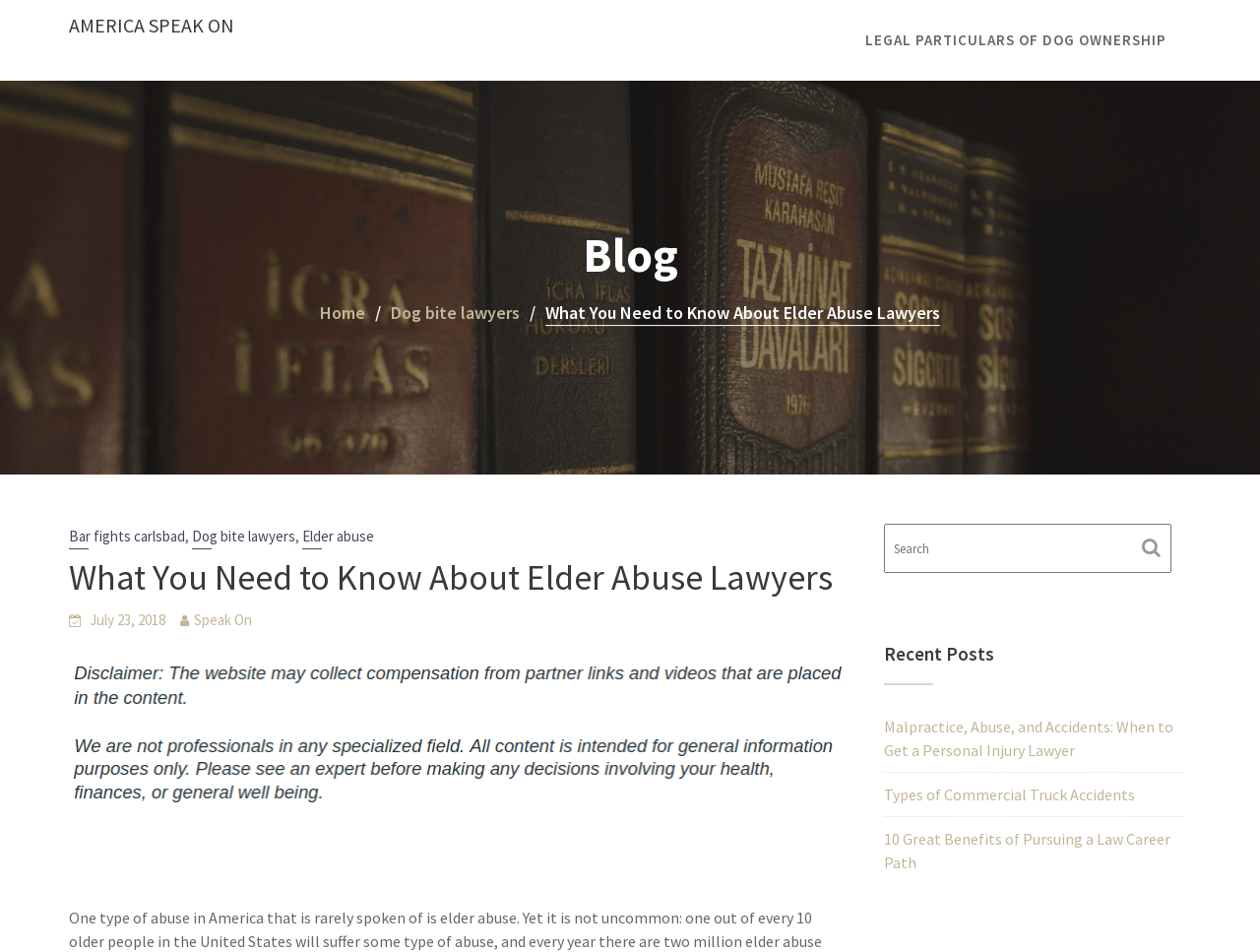Please find the bounding box coordinates of the clickable region needed to complete the following instruction: "Click the 'Elder abuse' link". The bounding box coordinates must consist of four float numbers between 0 and 1, i.e., [left, top, right, bottom].

[0.24, 0.553, 0.297, 0.577]